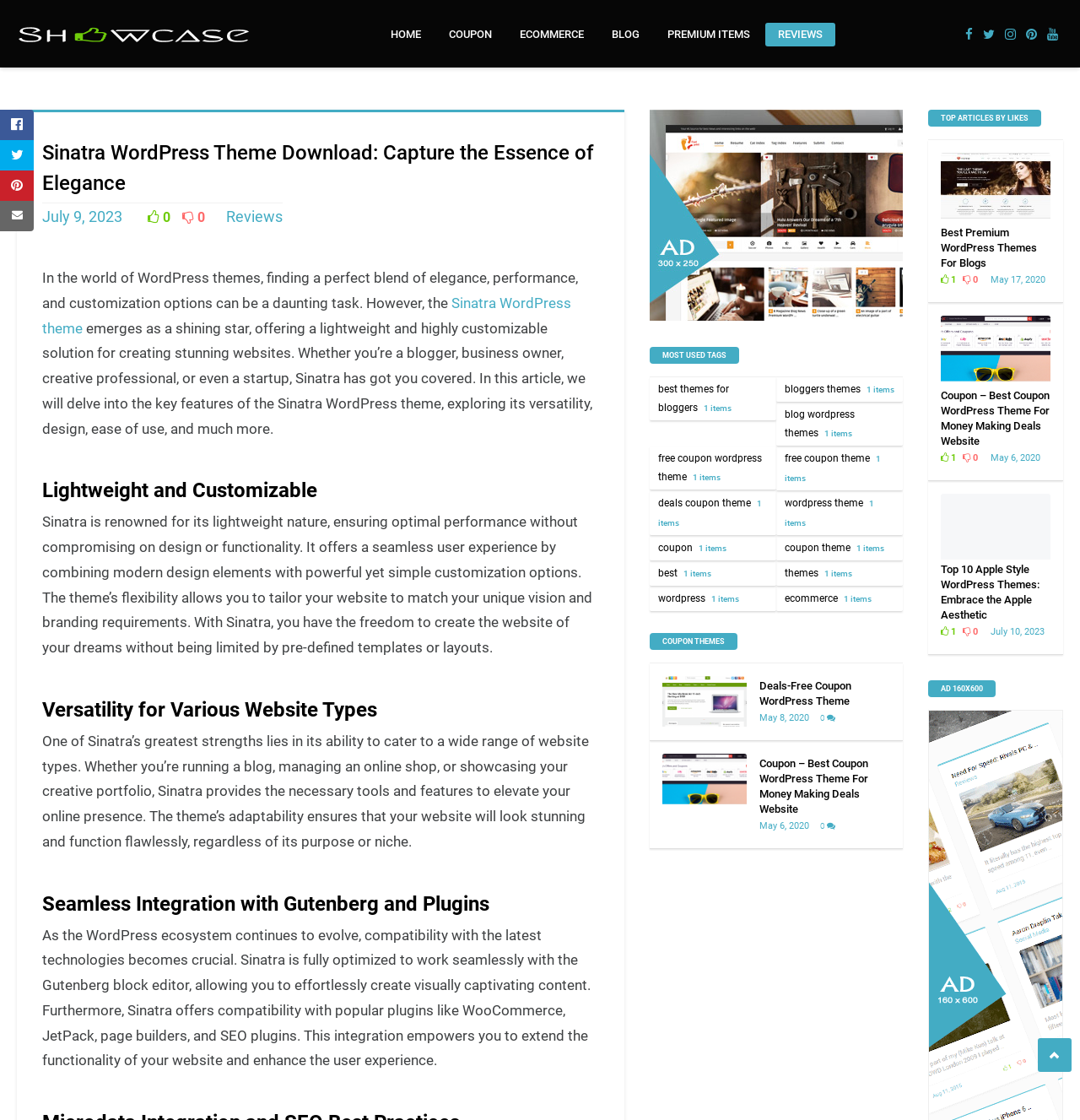How many items are in the 'best themes for bloggers' category?
Based on the image, answer the question with as much detail as possible.

The webpage displays a link 'best themes for bloggers (1 item)', indicating that there is only one item in this category.